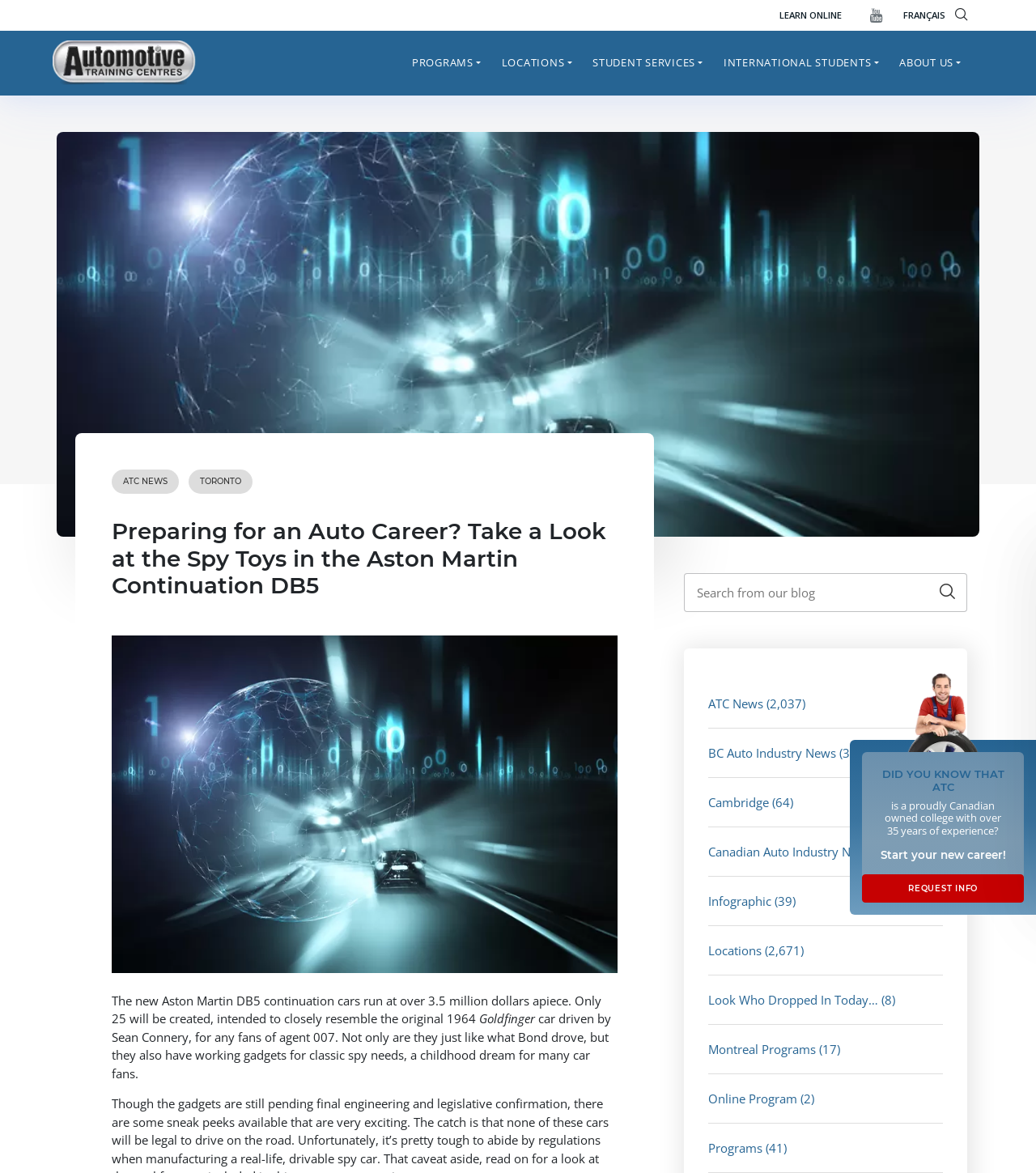Identify the bounding box for the UI element specified in this description: "Learn Online". The coordinates must be four float numbers between 0 and 1, formatted as [left, top, right, bottom].

[0.752, 0.007, 0.812, 0.019]